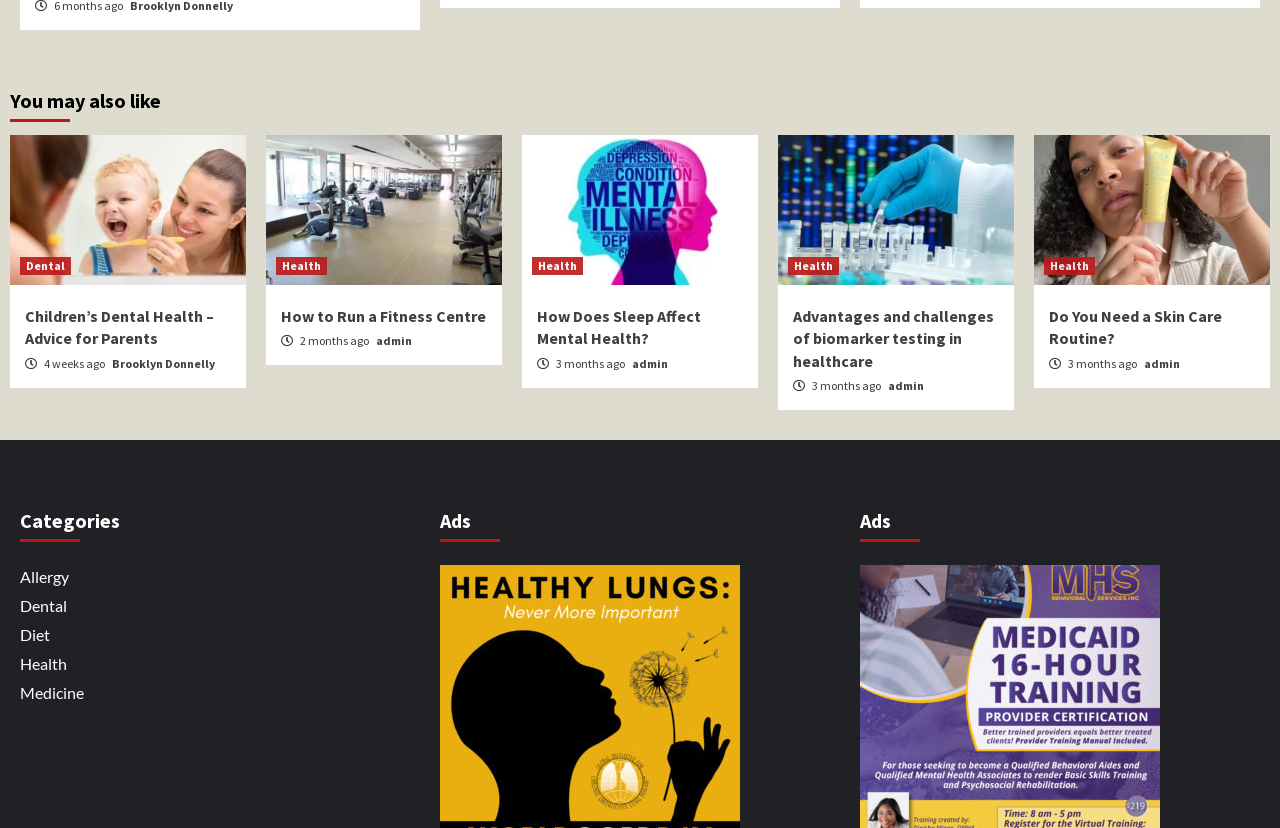Please study the image and answer the question comprehensively:
What is the category of the first article?

The first article has a heading 'Children’s Dental Health – Advice for Parents' and a link 'Dental' which indicates that the category of the first article is Dental.